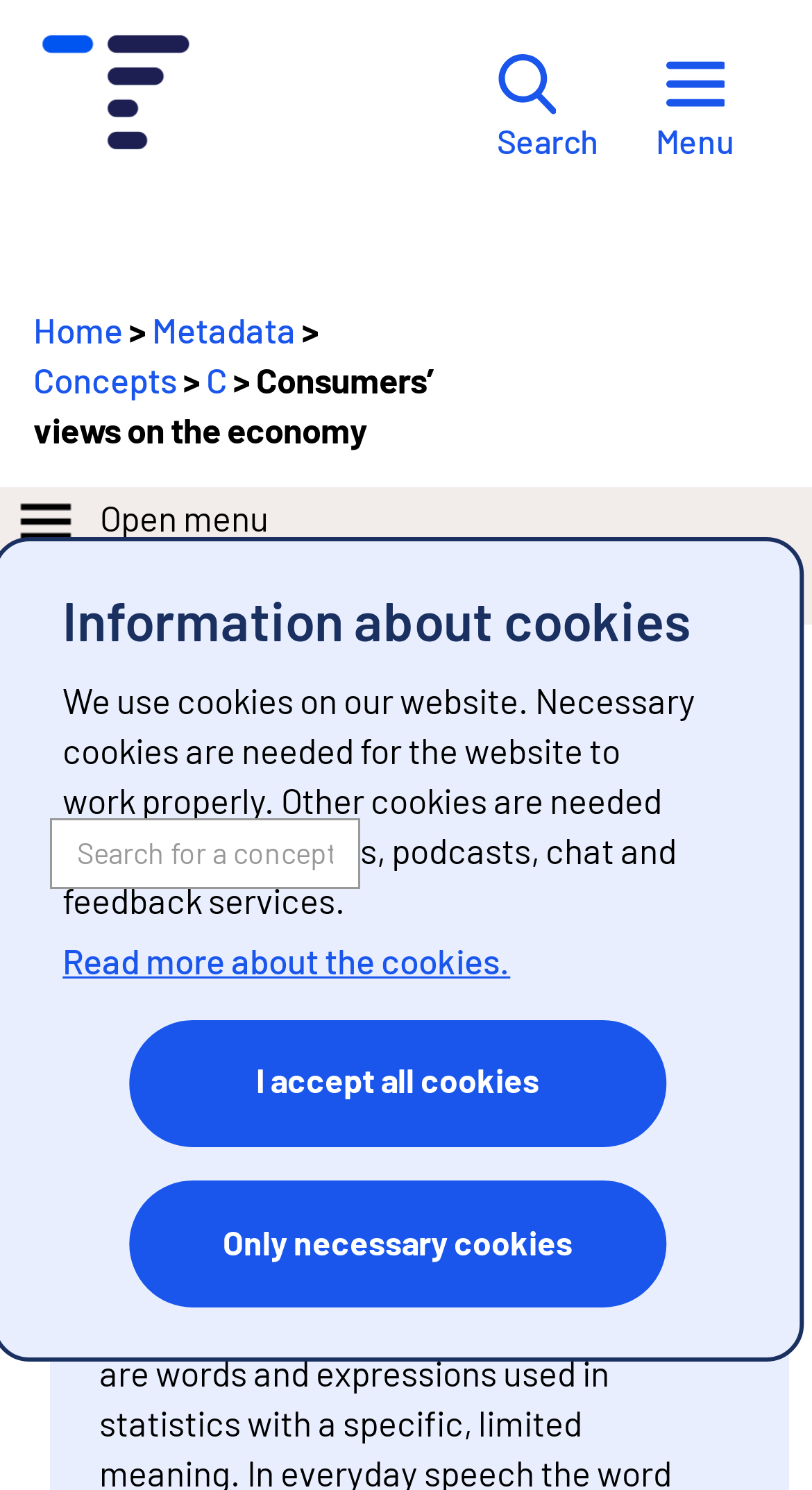Please identify the bounding box coordinates of the region to click in order to complete the given instruction: "Search". The coordinates should be four float numbers between 0 and 1, i.e., [left, top, right, bottom].

[0.579, 0.018, 0.754, 0.13]